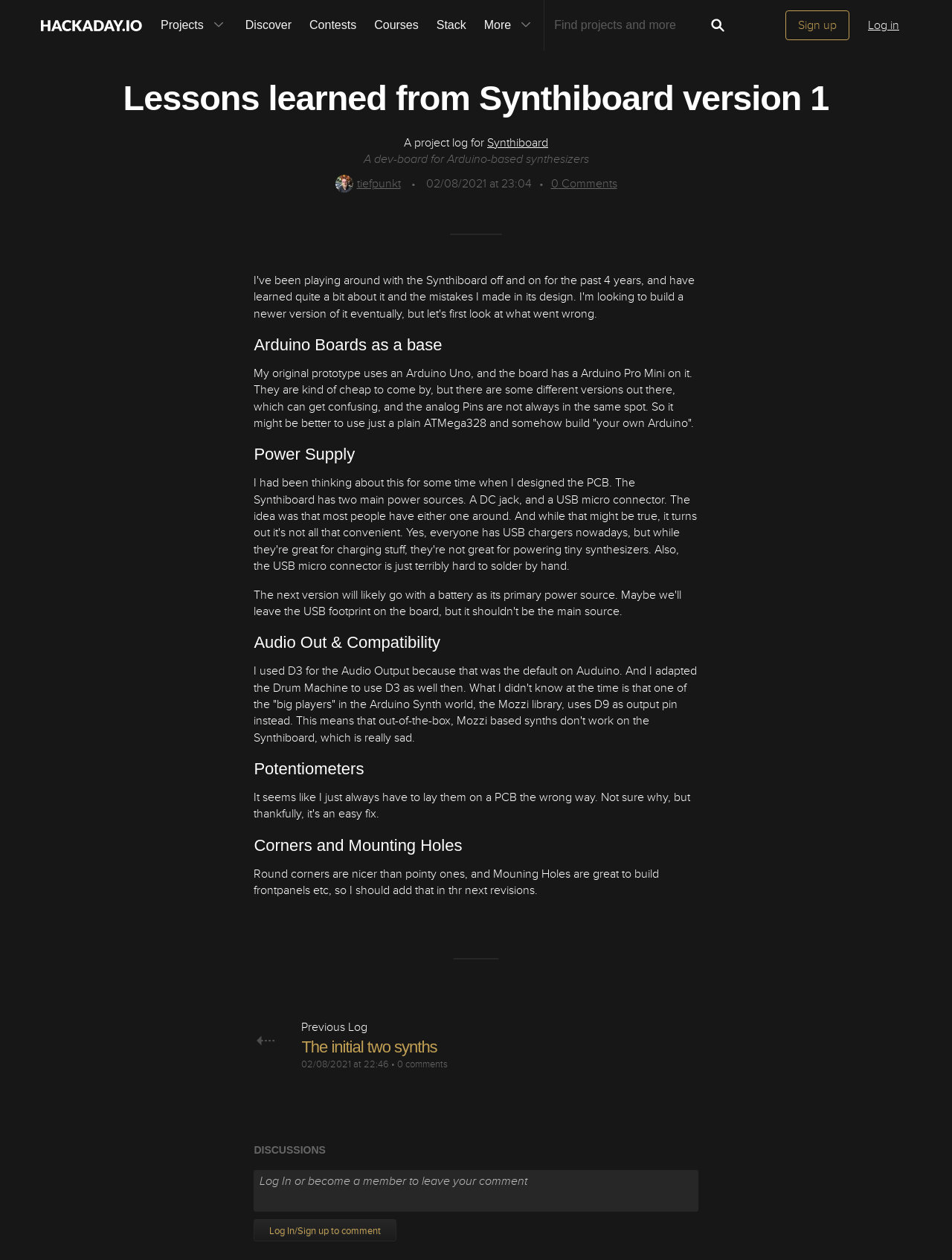Determine the bounding box coordinates of the region I should click to achieve the following instruction: "Sign up for an account". Ensure the bounding box coordinates are four float numbers between 0 and 1, i.e., [left, top, right, bottom].

[0.825, 0.008, 0.892, 0.032]